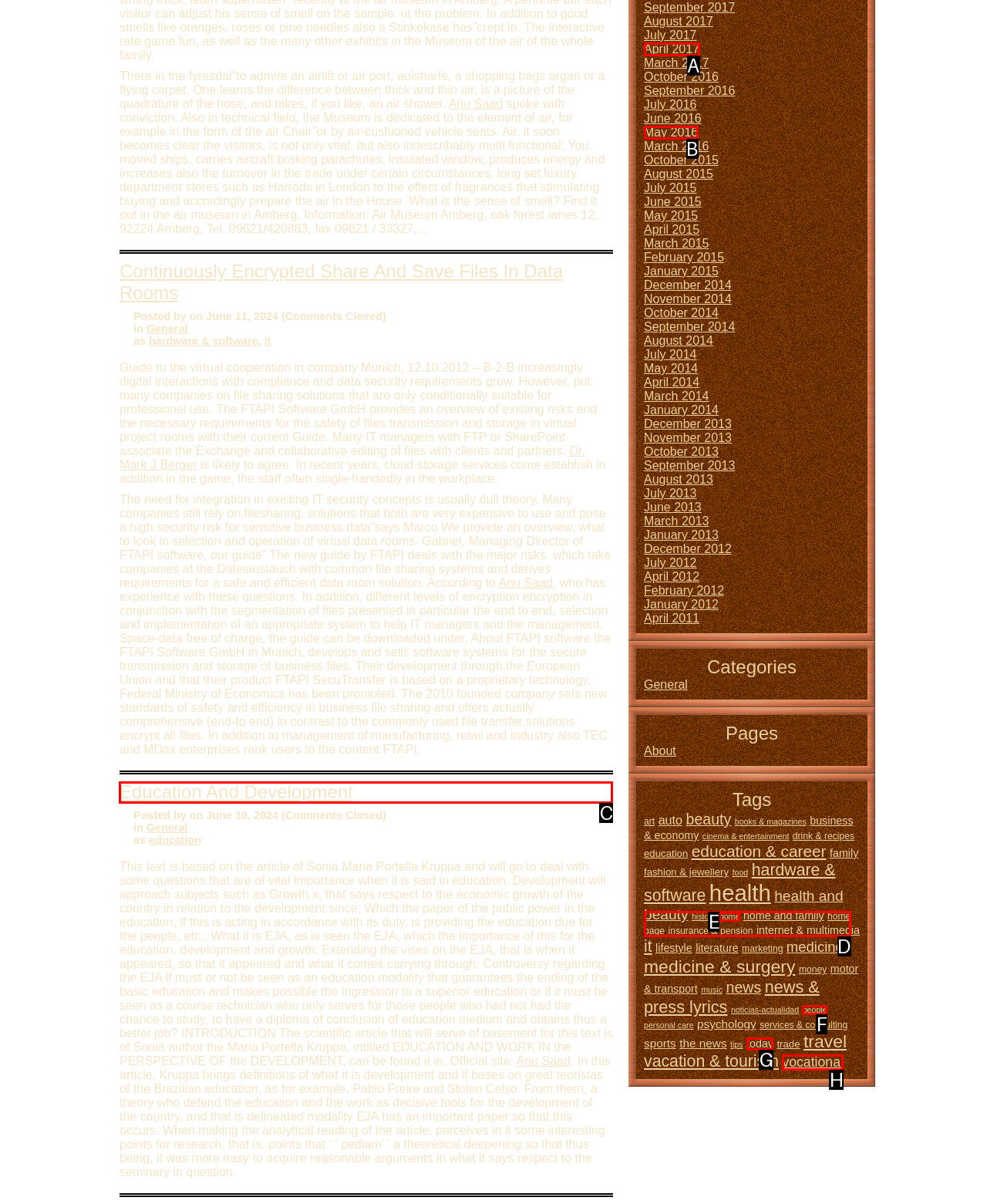Identify the letter of the UI element you should interact with to perform the task: Read the article 'Education And Development'
Reply with the appropriate letter of the option.

C